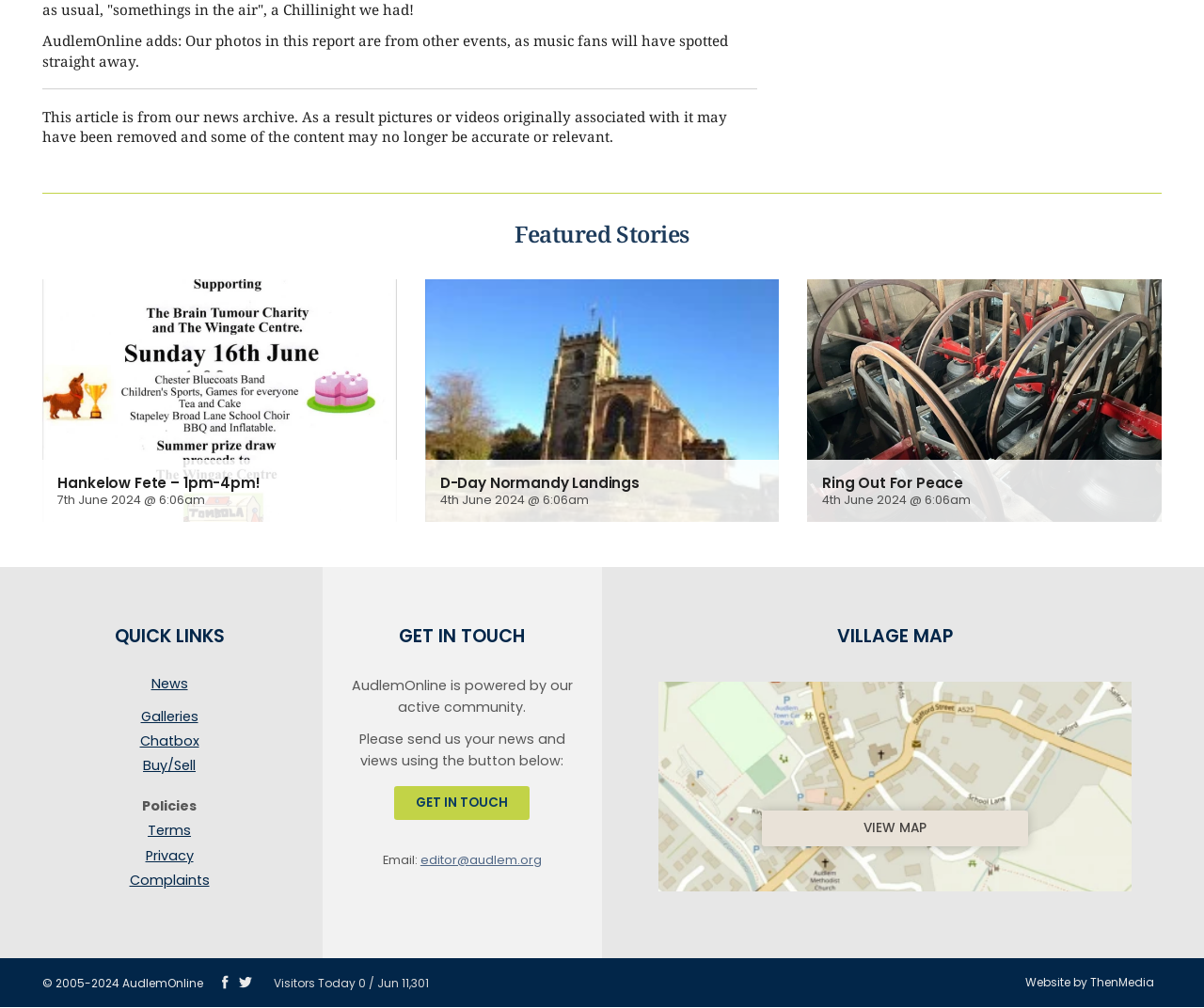Please find the bounding box coordinates of the section that needs to be clicked to achieve this instruction: "Read about Hankelow Fete".

[0.035, 0.277, 0.33, 0.518]